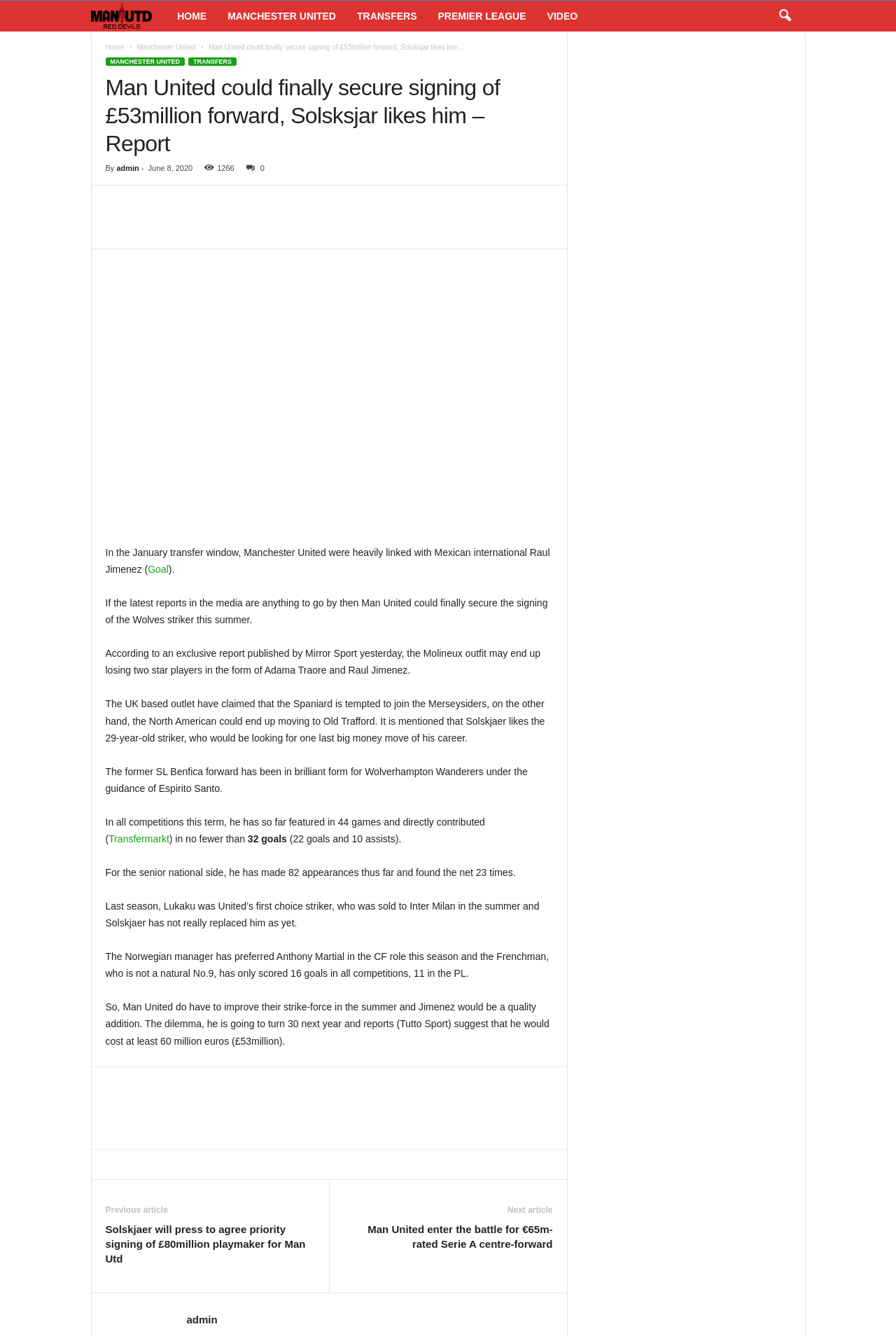Given the description: "title="More"", determine the bounding box coordinates of the UI element. The coordinates should be formatted as four float numbers between 0 and 1, [left, top, right, bottom].

[0.261, 0.144, 0.294, 0.165]